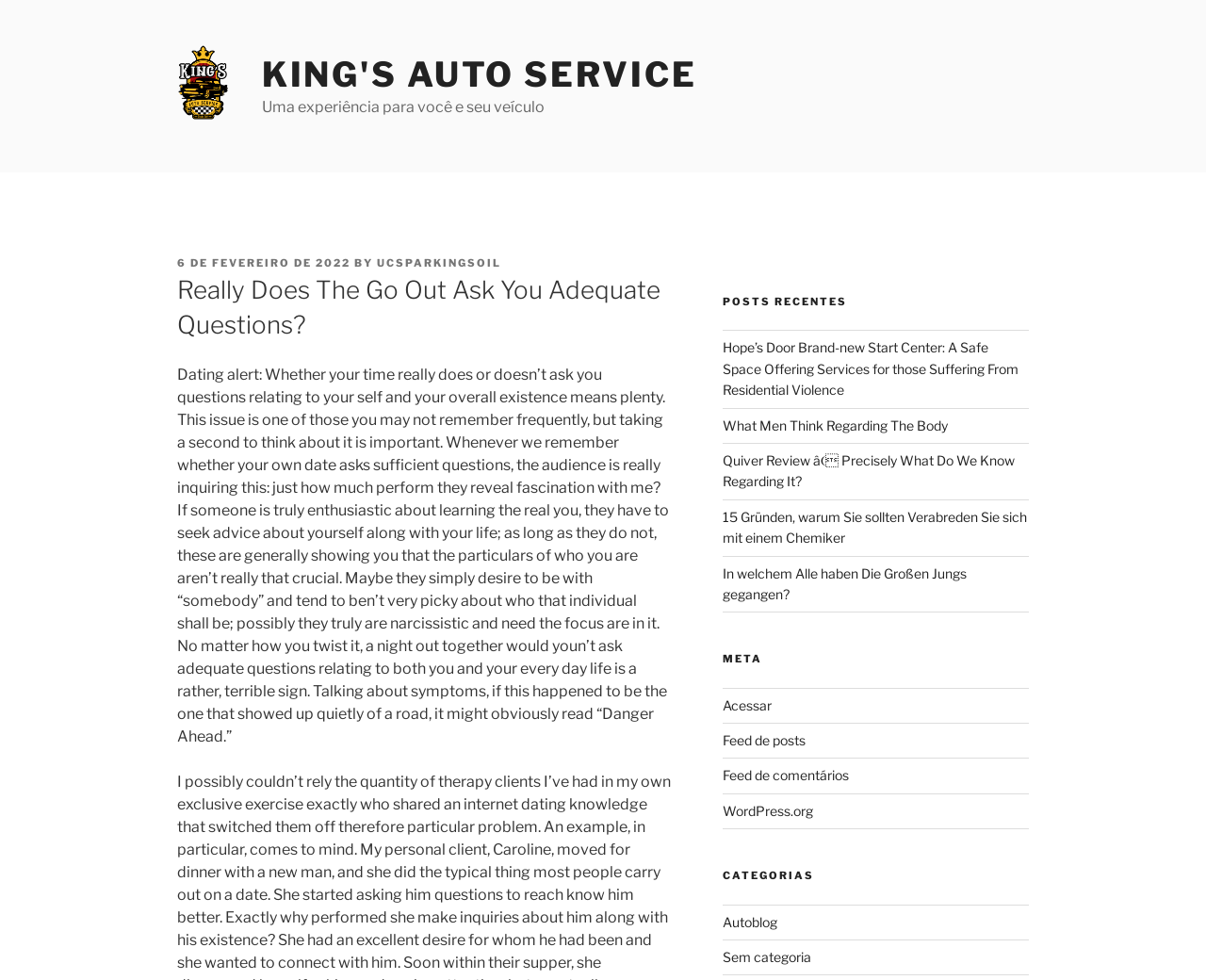Identify the bounding box for the UI element specified in this description: "Sem categoria". The coordinates must be four float numbers between 0 and 1, formatted as [left, top, right, bottom].

[0.599, 0.968, 0.672, 0.985]